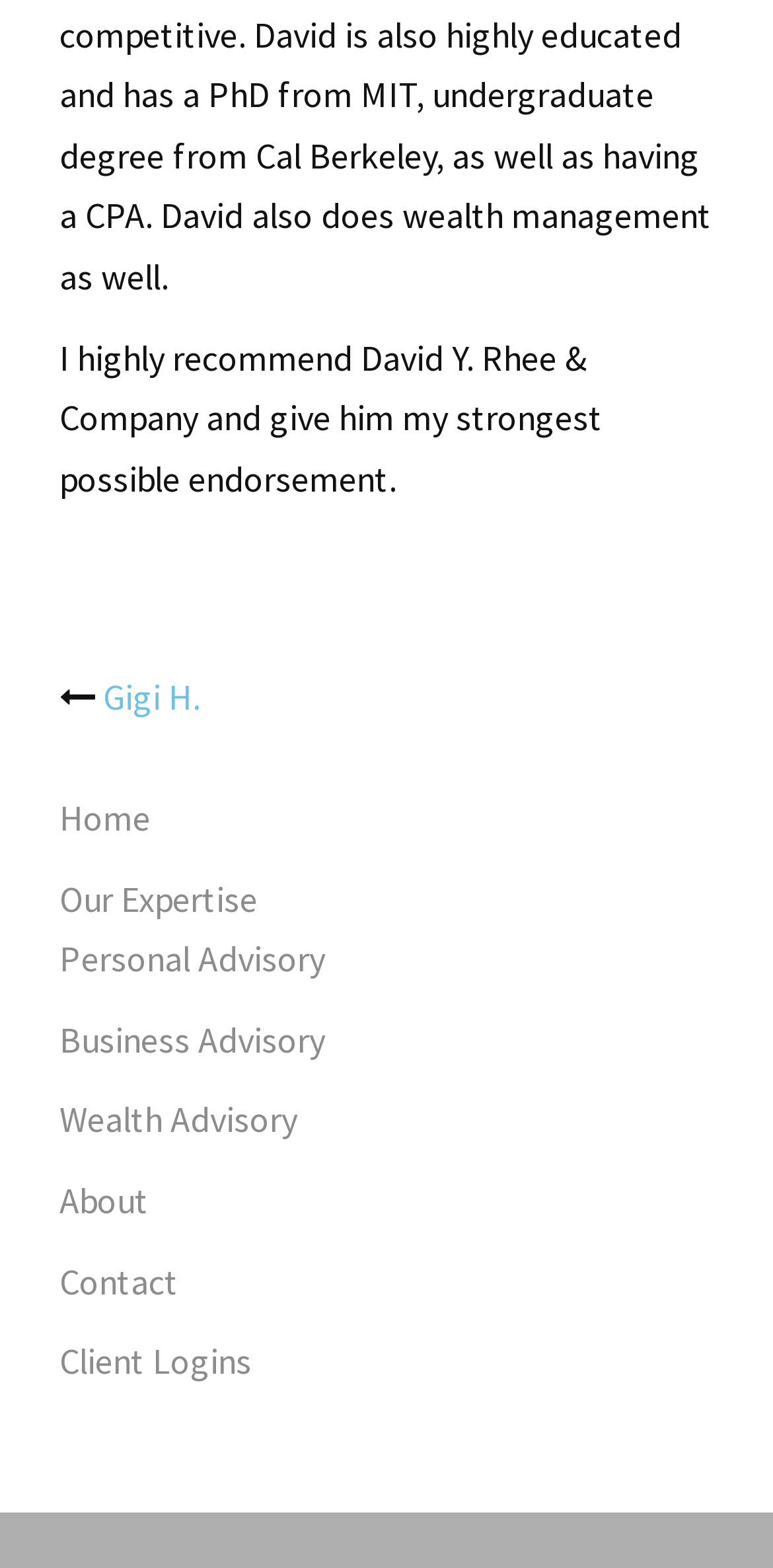For the given element description Gigi H., determine the bounding box coordinates of the UI element. The coordinates should follow the format (top-left x, top-left y, bottom-right x, bottom-right y) and be within the range of 0 to 1.

[0.133, 0.43, 0.259, 0.459]